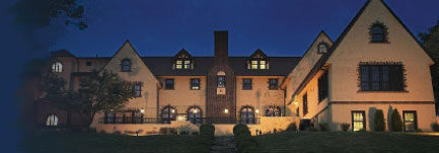Analyze the image and describe all key details you can observe.

The image features the Sigma Chi Fraternity house at Purdue University, illuminated against a night backdrop. The architectural design showcases a blend of traditional and modern elements, highlighted by the prominent central structure with its tall chimney and decorative windows. Surrounding the building, a well-kept lawn and mature trees contribute to the inviting atmosphere of the fraternity's residence, symbolizing the chapter's commitment to brotherhood and community. This visual representation aligns with the revitalization efforts discussed in the August 2023 update, emphasizing the fraternity's growth and positive momentum as it prepares for the upcoming semester.